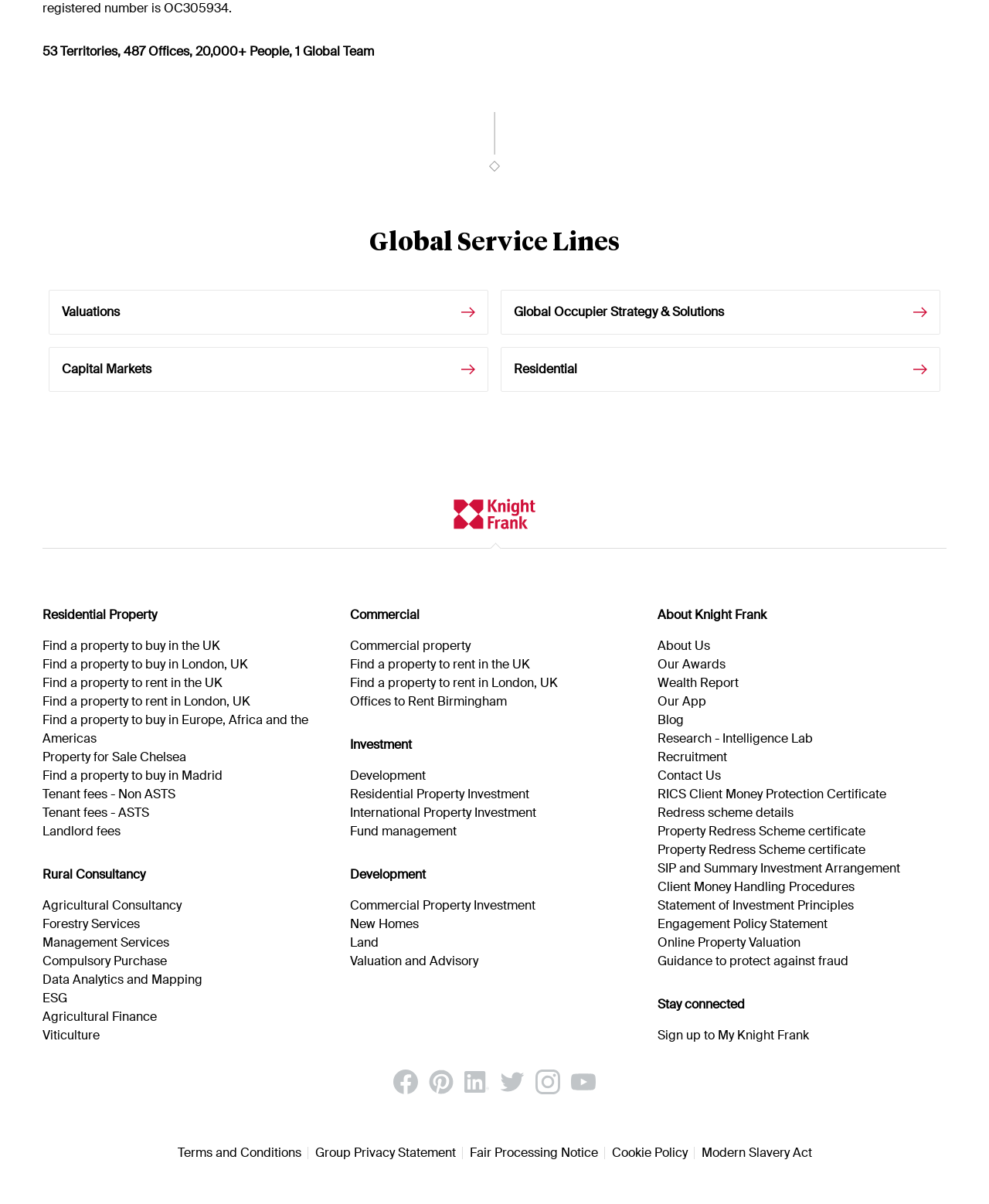Find the bounding box coordinates of the element to click in order to complete this instruction: "Find a property to buy in the UK". The bounding box coordinates must be four float numbers between 0 and 1, denoted as [left, top, right, bottom].

[0.043, 0.529, 0.223, 0.544]